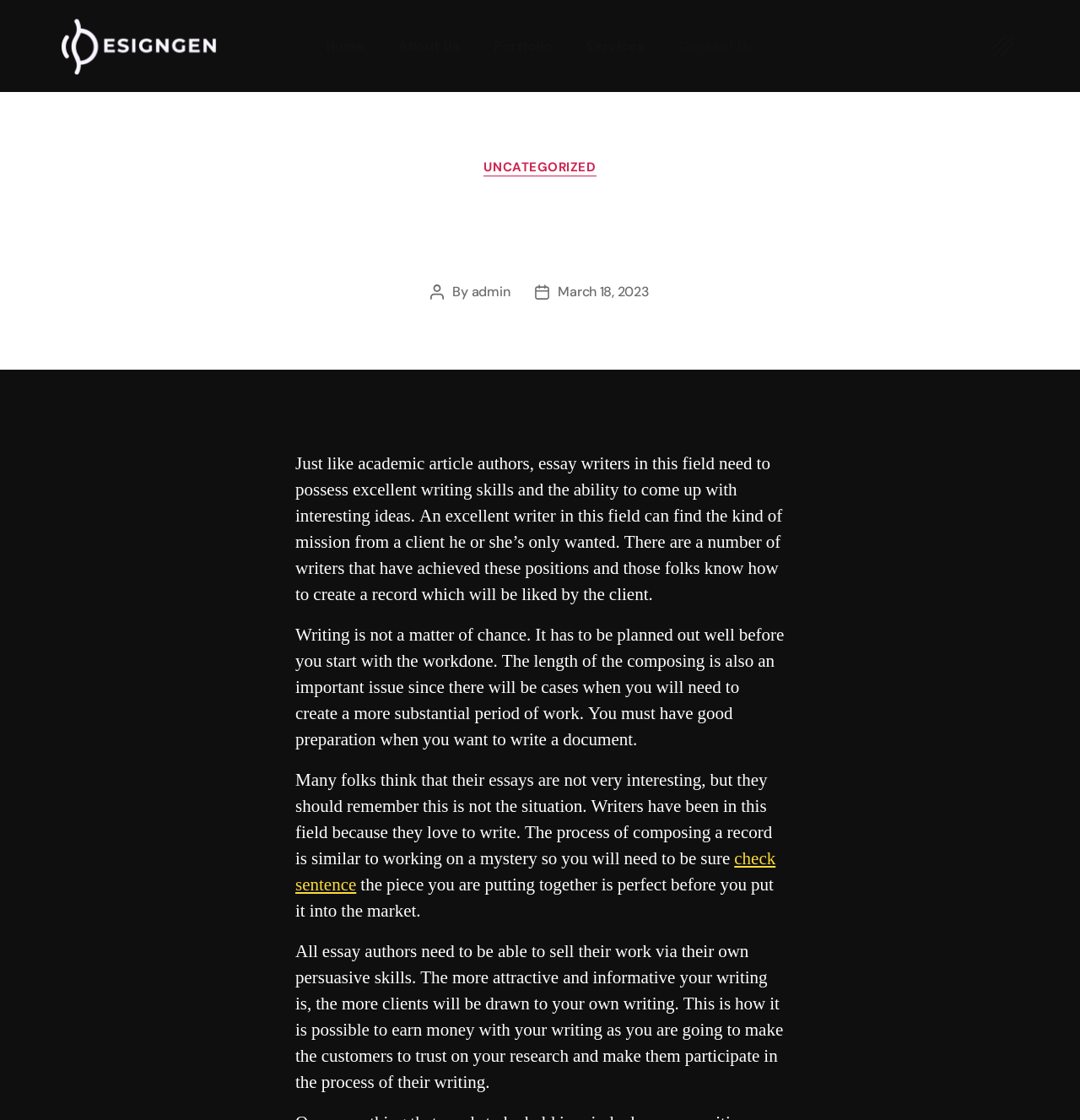Pinpoint the bounding box coordinates of the element you need to click to execute the following instruction: "Check the date of the article". The bounding box should be represented by four float numbers between 0 and 1, in the format [left, top, right, bottom].

[0.517, 0.252, 0.601, 0.268]